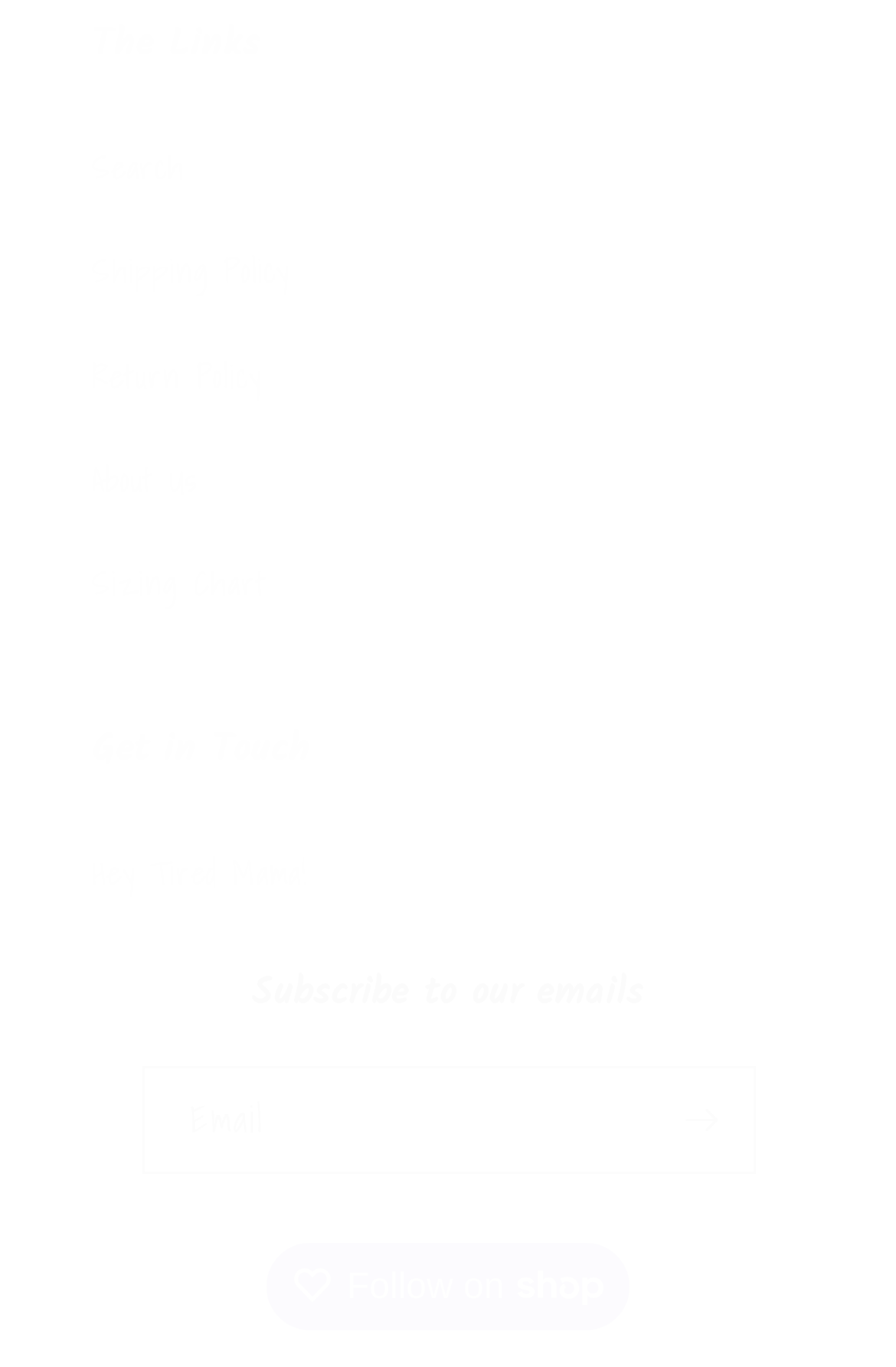Using the element description: "Hey Tired Mama!", determine the bounding box coordinates. The coordinates should be in the format [left, top, right, bottom], with values between 0 and 1.

[0.103, 0.602, 0.897, 0.677]